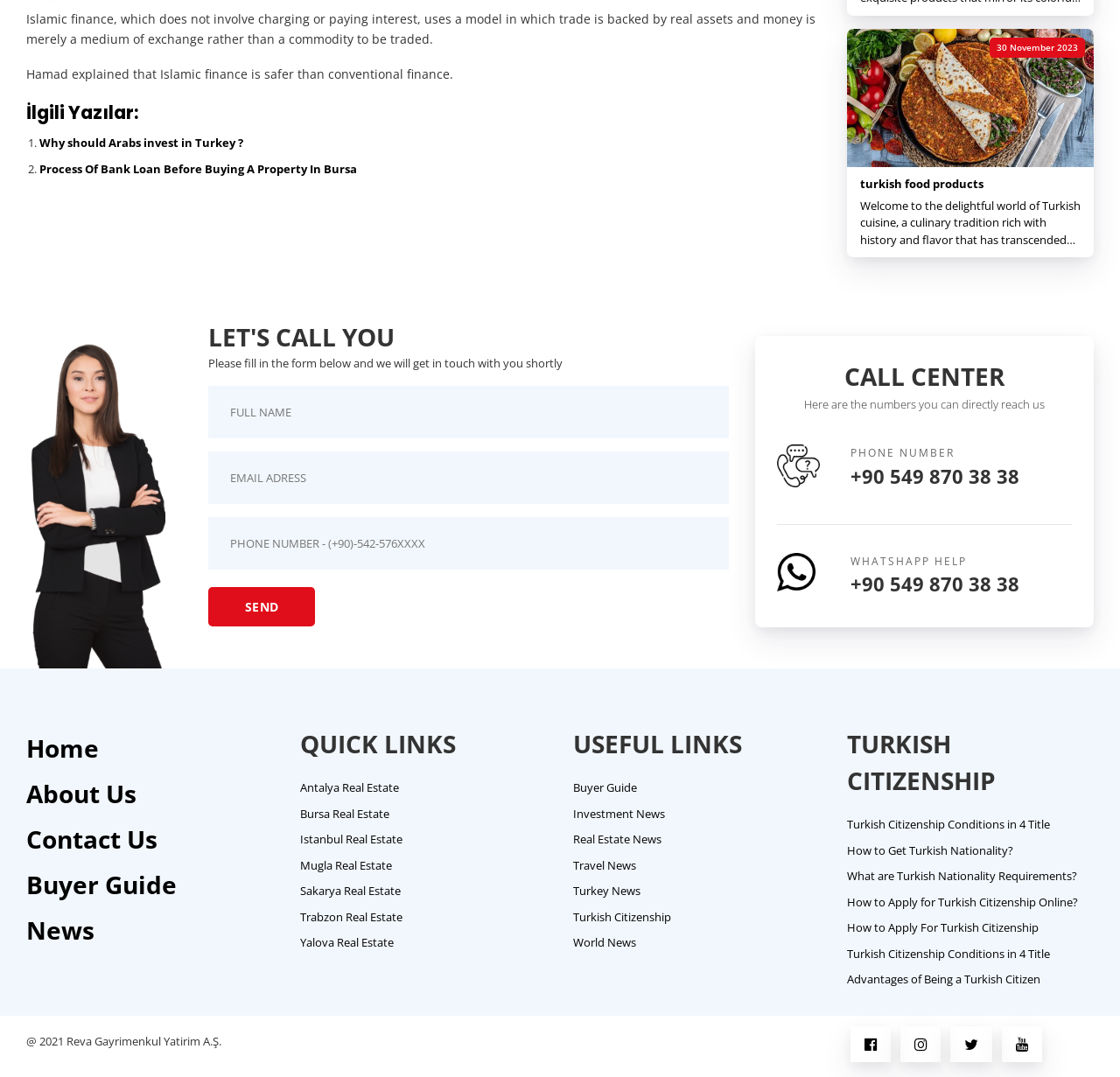Using the given element description, provide the bounding box coordinates (top-left x, top-left y, bottom-right x, bottom-right y) for the corresponding UI element in the screenshot: parent_node: SEND name="full_name" placeholder="FULL NAME"

[0.186, 0.358, 0.651, 0.407]